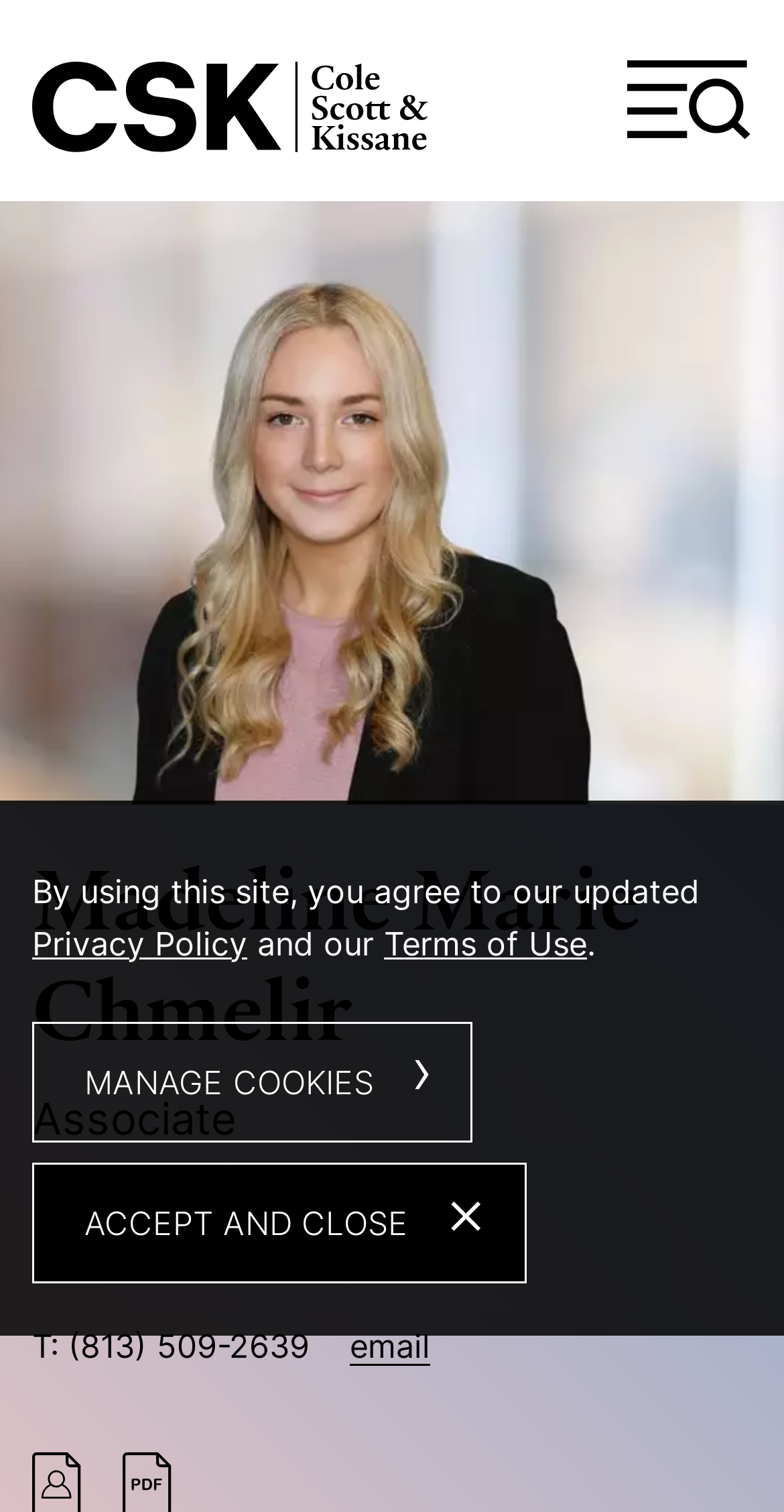Using the given description, provide the bounding box coordinates formatted as (top-left x, top-left y, bottom-right x, bottom-right y), with all values being floating point numbers between 0 and 1. Description: Cole, Scott & Kissane, P.A.

[0.041, 0.035, 0.649, 0.108]